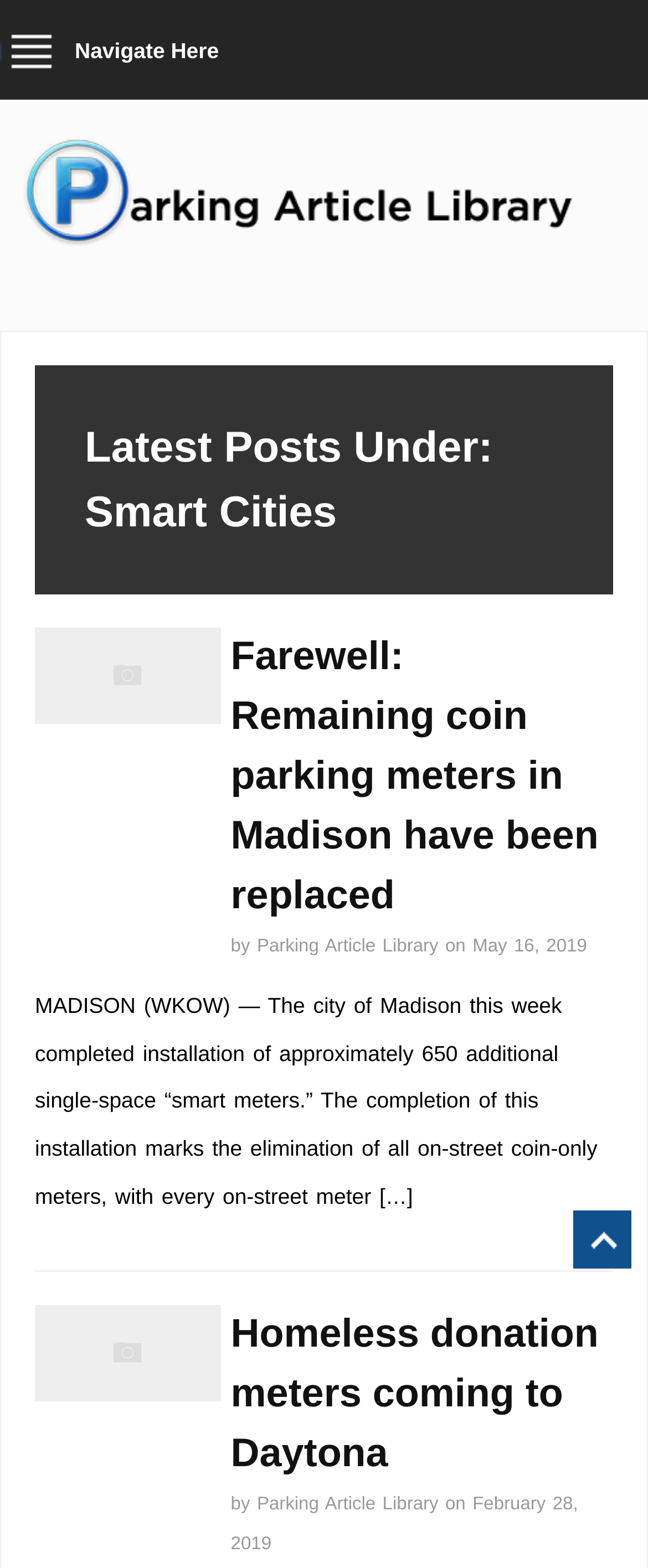Please specify the bounding box coordinates of the element that should be clicked to execute the given instruction: 'Navigate to the 'Latest Posts Under: Smart Cities' section'. Ensure the coordinates are four float numbers between 0 and 1, expressed as [left, top, right, bottom].

[0.131, 0.265, 0.869, 0.347]